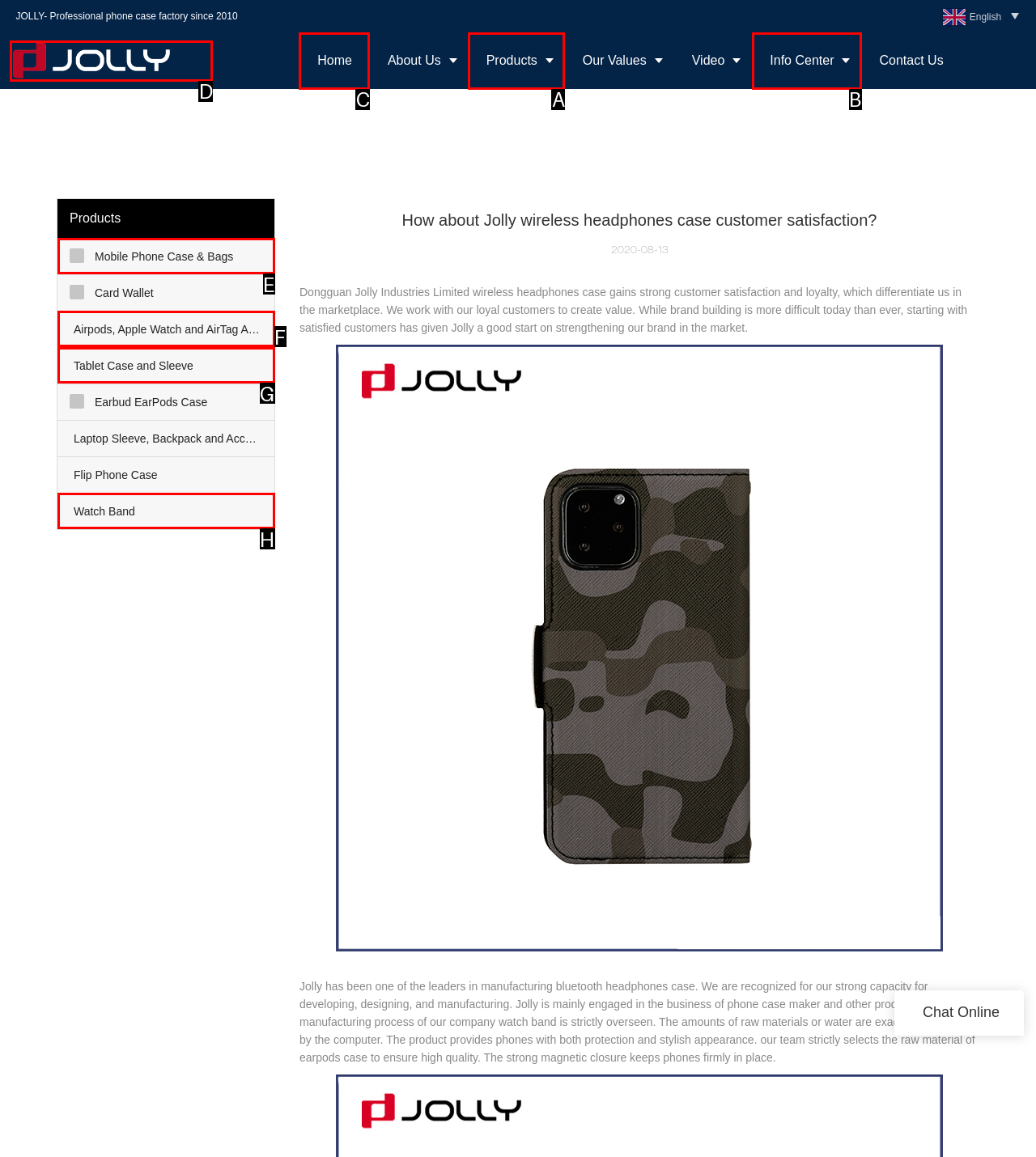Specify the letter of the UI element that should be clicked to achieve the following: Click the 'Home' link
Provide the corresponding letter from the choices given.

C